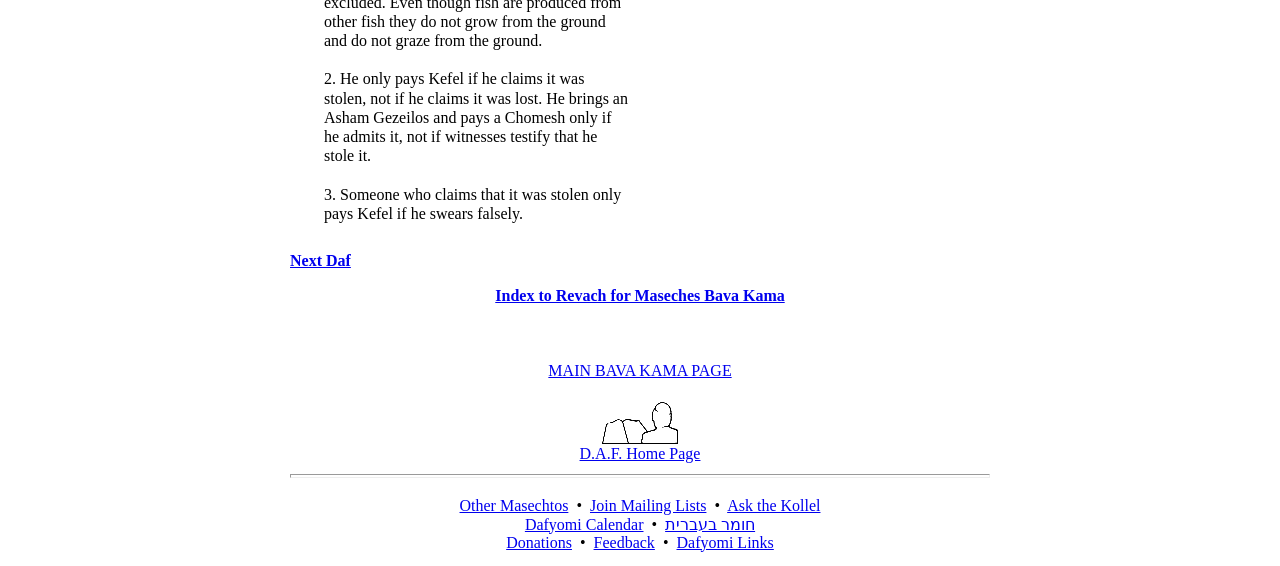Indicate the bounding box coordinates of the clickable region to achieve the following instruction: "Access 'D.A.F. Home Page'."

[0.453, 0.761, 0.547, 0.815]